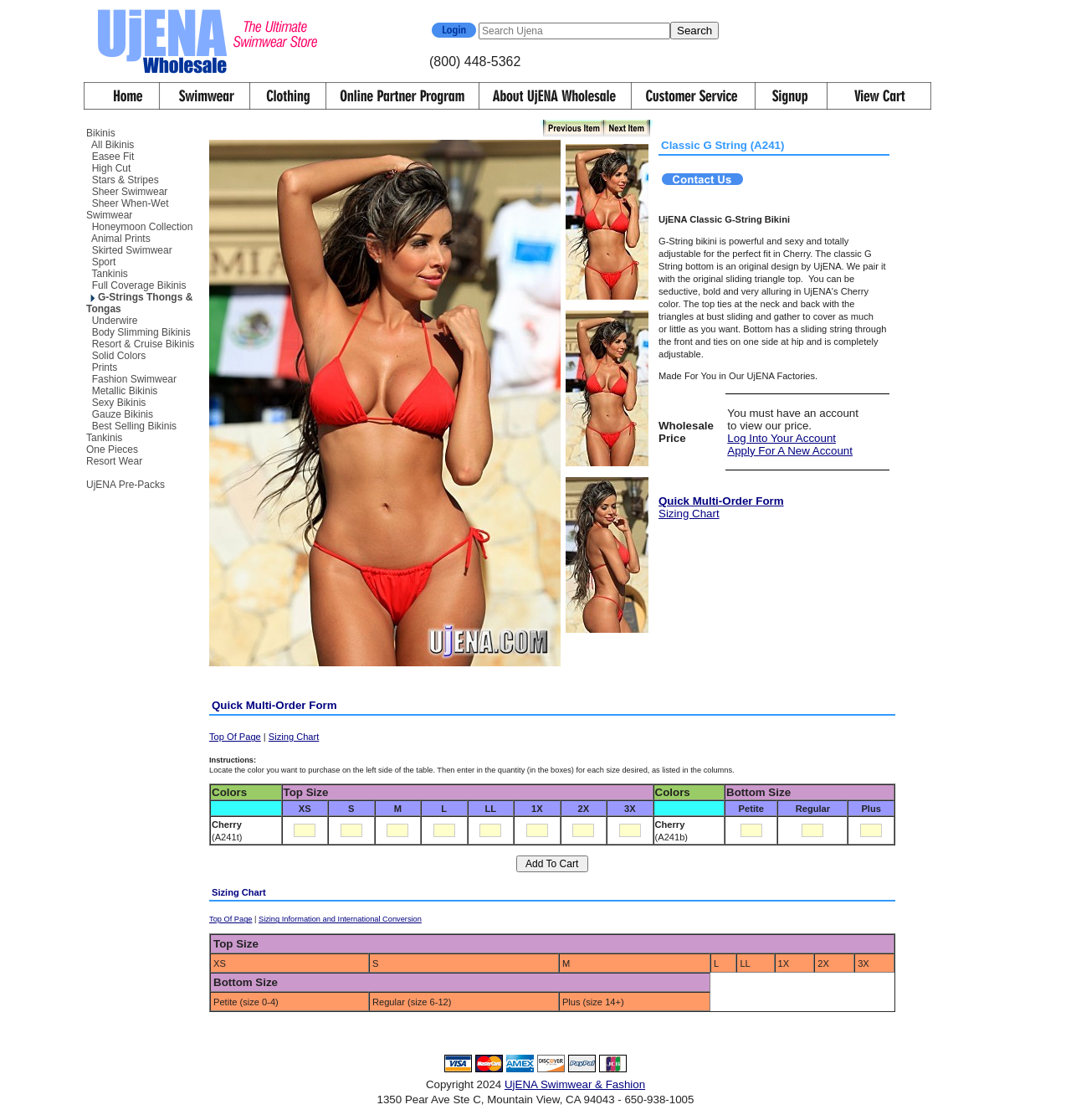Please identify the bounding box coordinates of the region to click in order to complete the task: "Browse the 'Health' category". The coordinates must be four float numbers between 0 and 1, specified as [left, top, right, bottom].

None